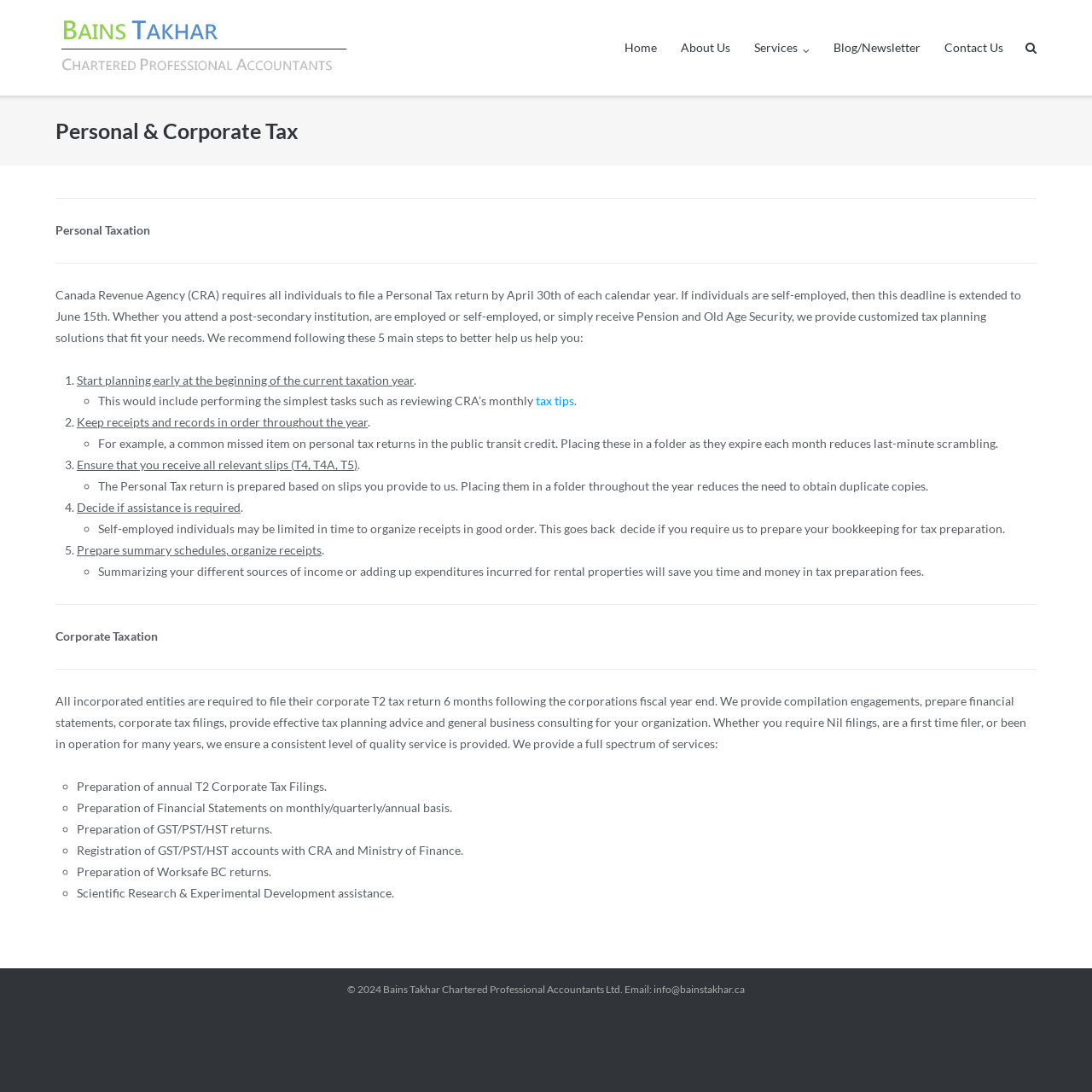Locate the headline of the webpage and generate its content.

Personal & Corporate Tax